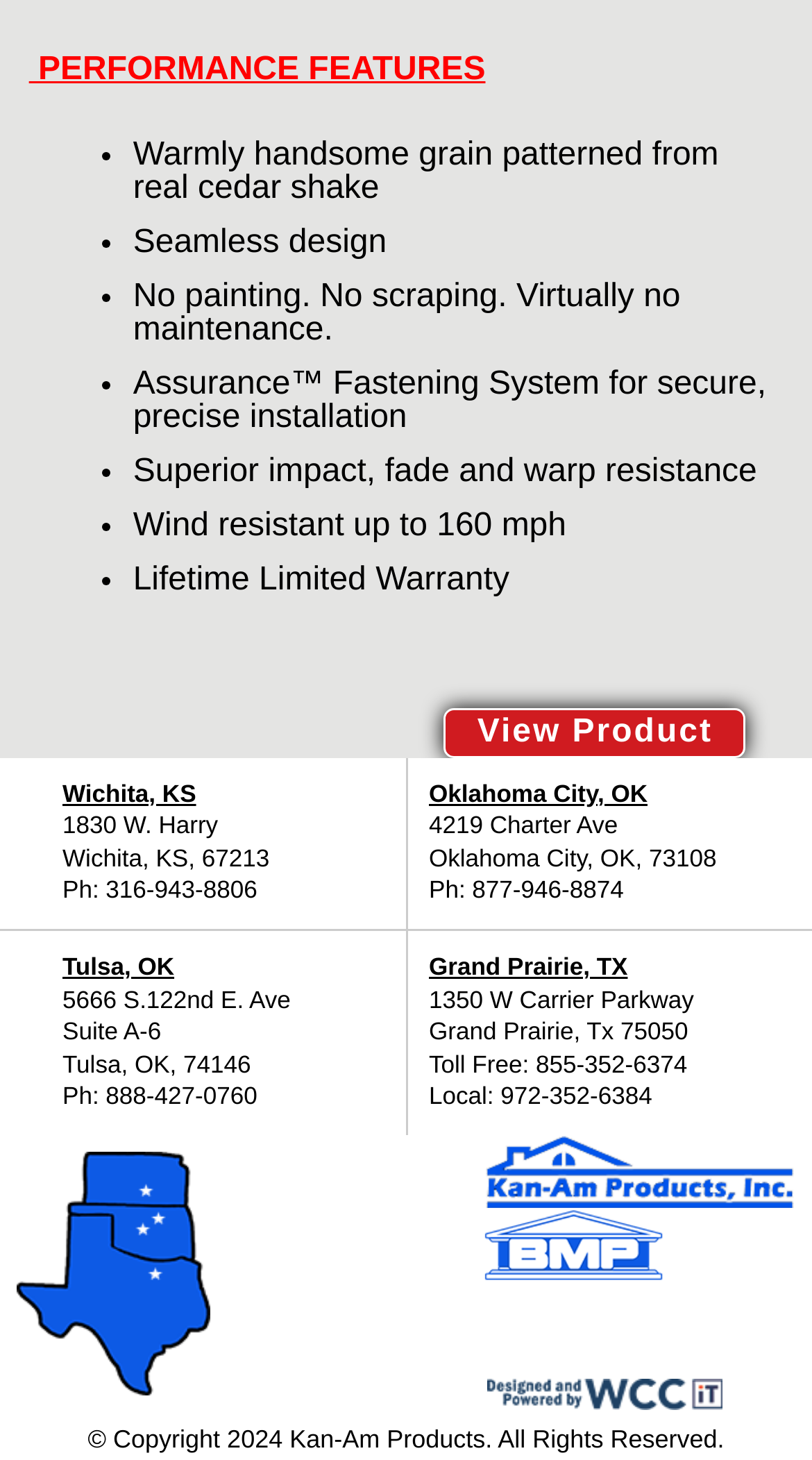Give a short answer to this question using one word or a phrase:
What is the purpose of the 'View Product' link?

To view product details